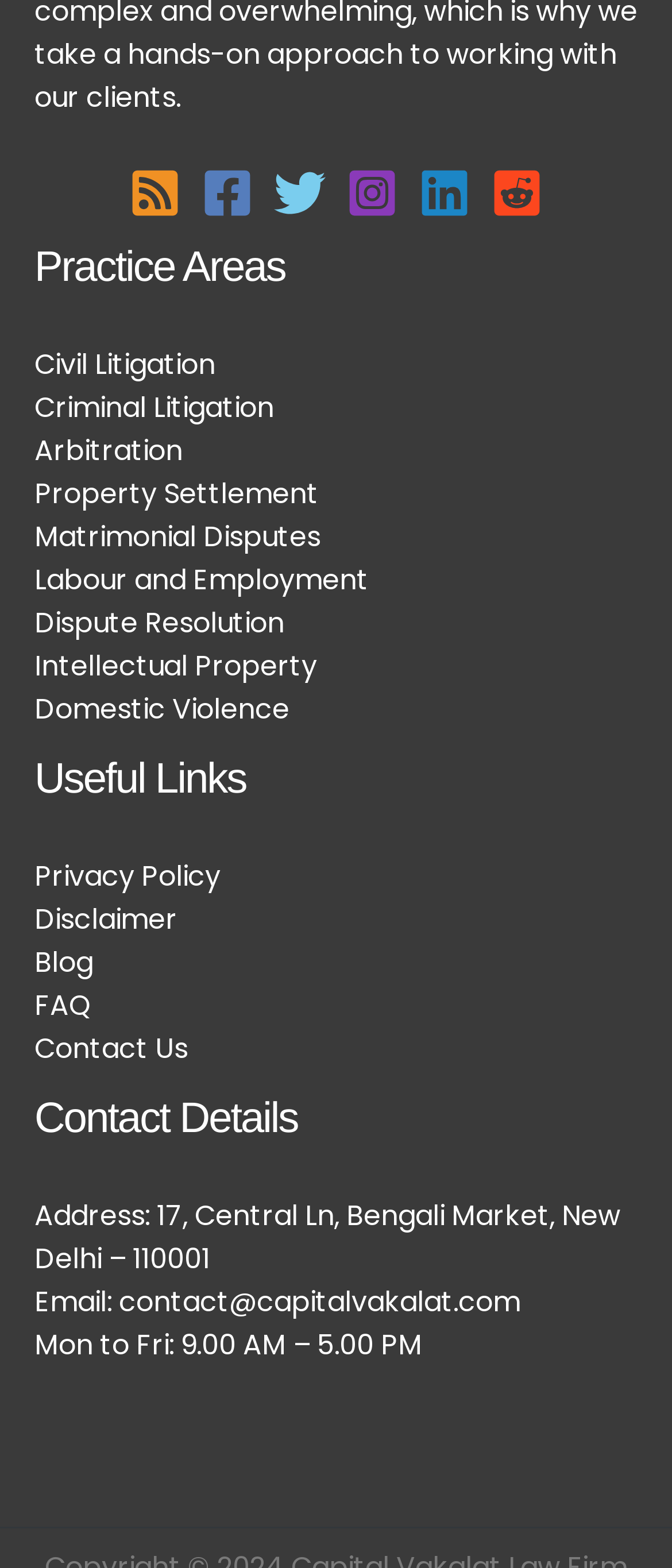Can you pinpoint the bounding box coordinates for the clickable element required for this instruction: "Visit the Facebook page"? The coordinates should be four float numbers between 0 and 1, i.e., [left, top, right, bottom].

[0.3, 0.107, 0.377, 0.14]